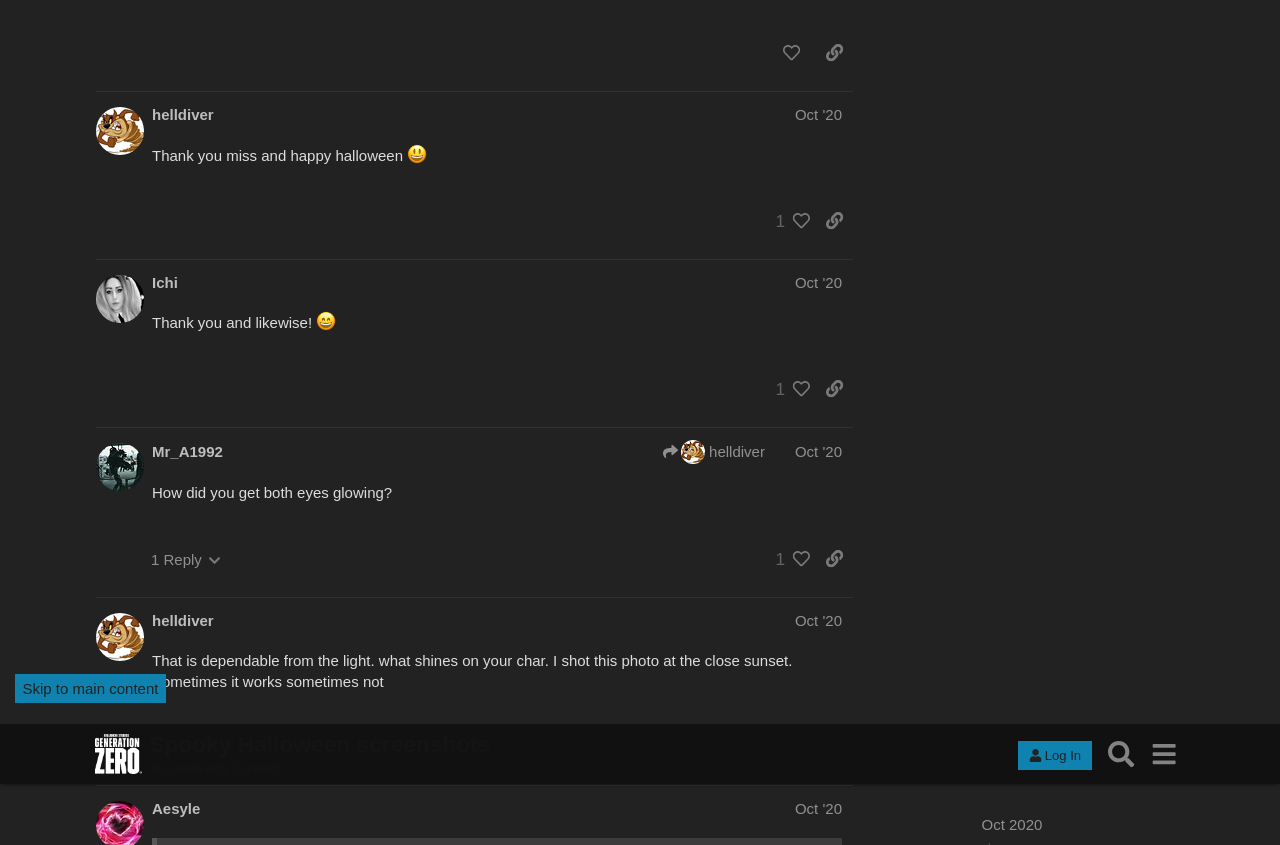Please respond in a single word or phrase: 
How many people liked the post?

1